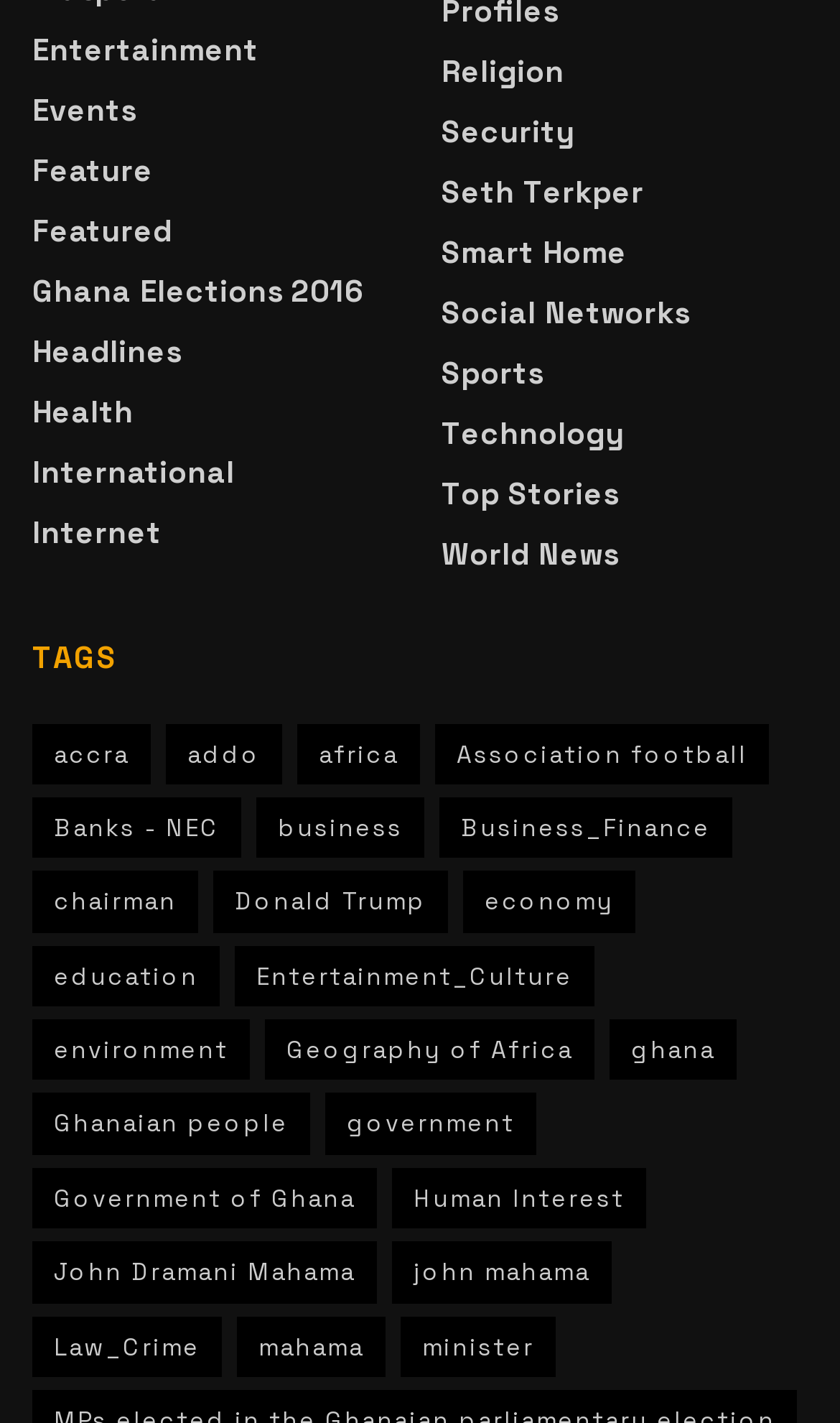Respond with a single word or short phrase to the following question: 
How many links are there in the bottom section?

30